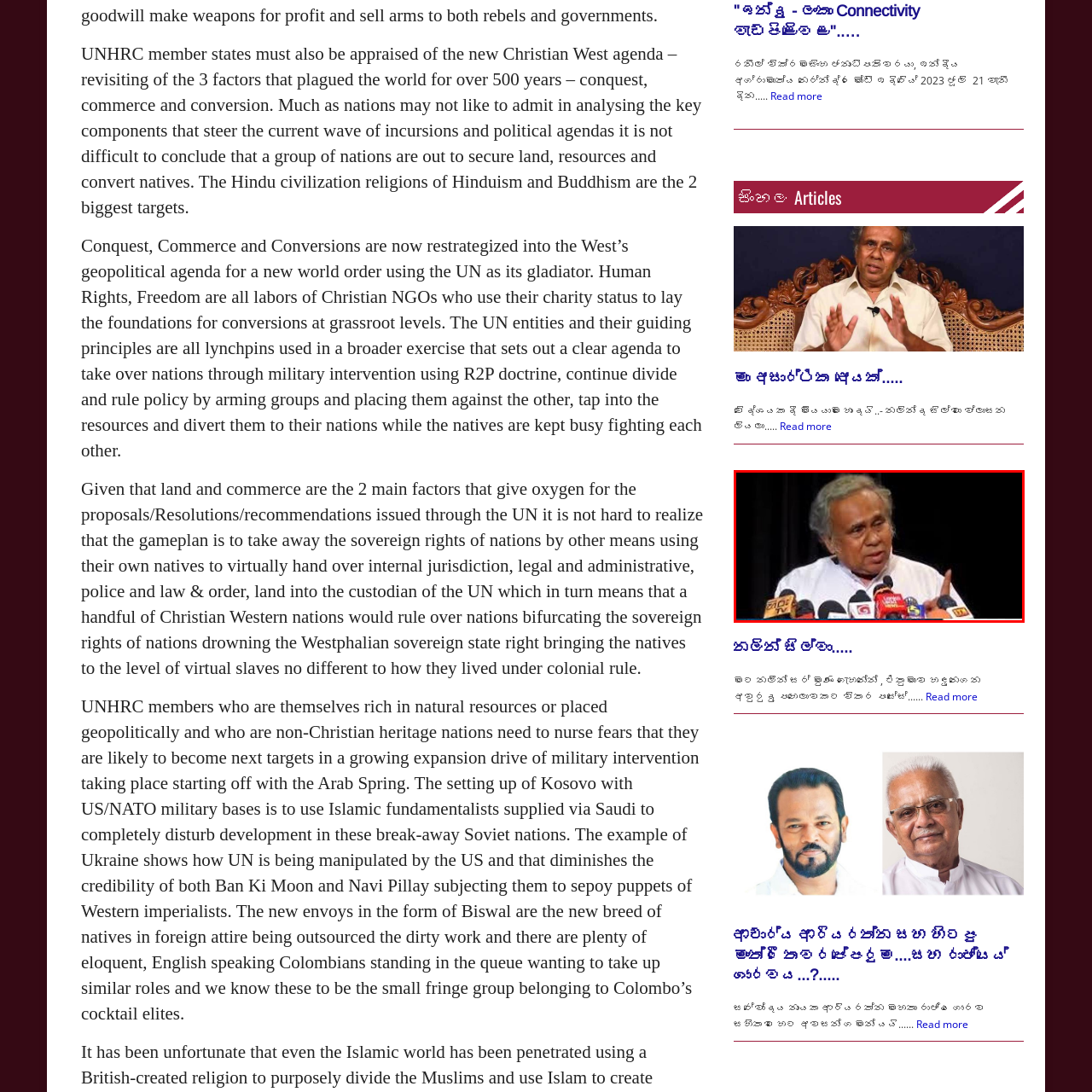What surrounds the figure?
Focus on the image highlighted by the red bounding box and deliver a thorough explanation based on what you see.

The figure is surrounded by a cluster of microphones from various media outlets, indicating that the event is being recorded and broadcasted to a wider audience. This suggests that the topic being discussed is of significant importance and relevance to the community.